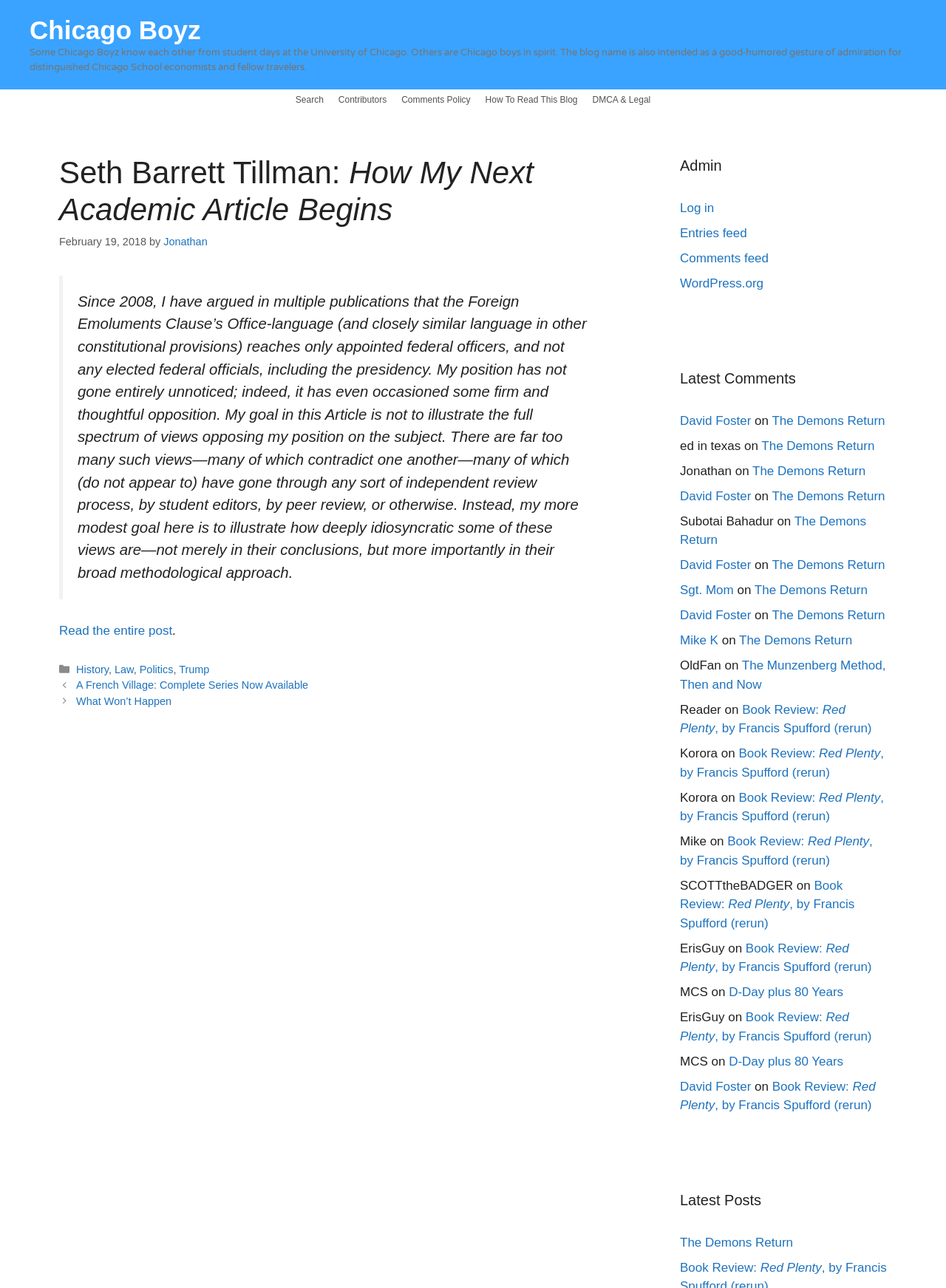Please specify the bounding box coordinates of the element that should be clicked to execute the given instruction: 'View the latest comments'. Ensure the coordinates are four float numbers between 0 and 1, expressed as [left, top, right, bottom].

[0.719, 0.285, 0.938, 0.302]